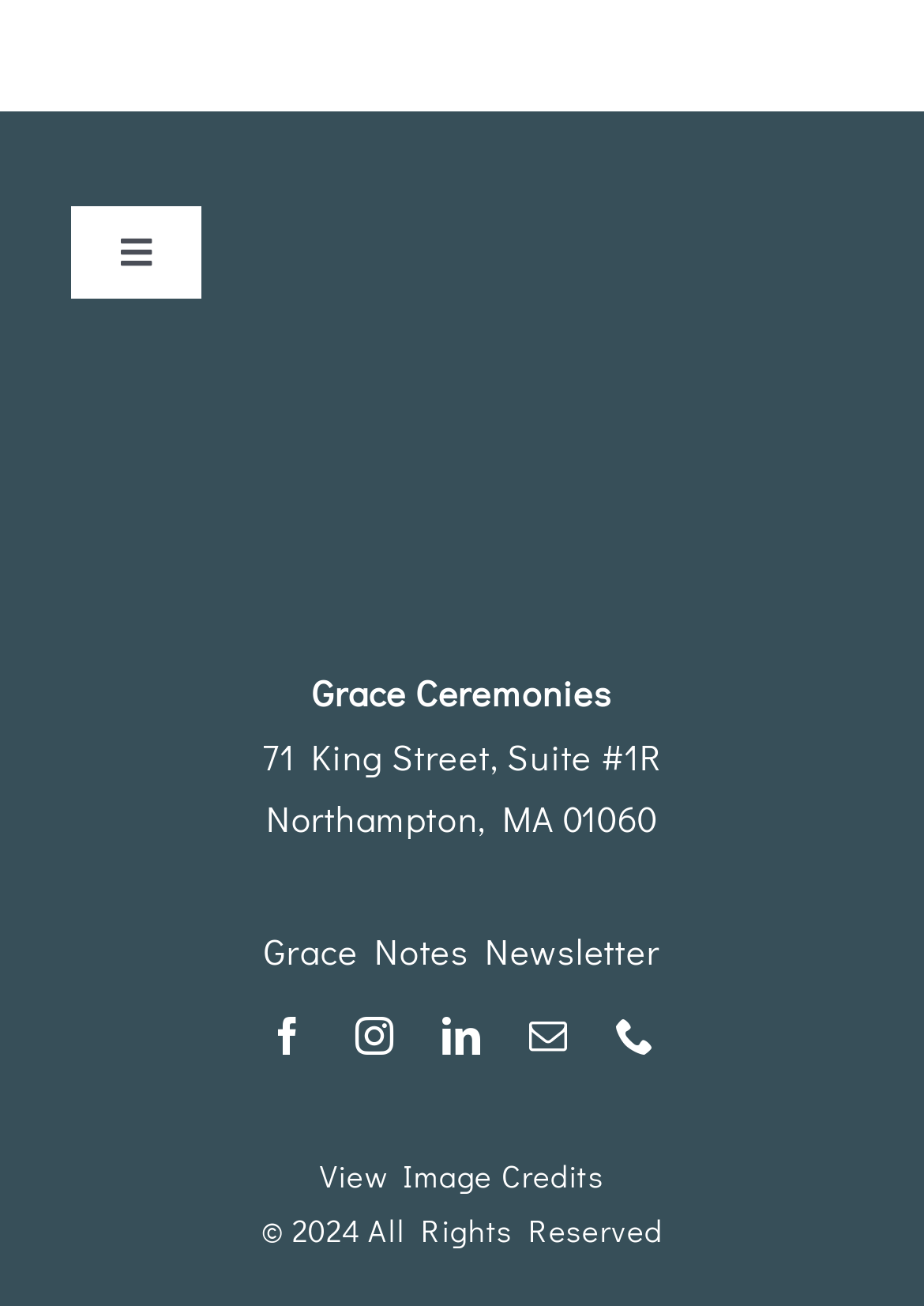Please identify the coordinates of the bounding box for the clickable region that will accomplish this instruction: "Open Facebook page".

[0.291, 0.779, 0.334, 0.808]